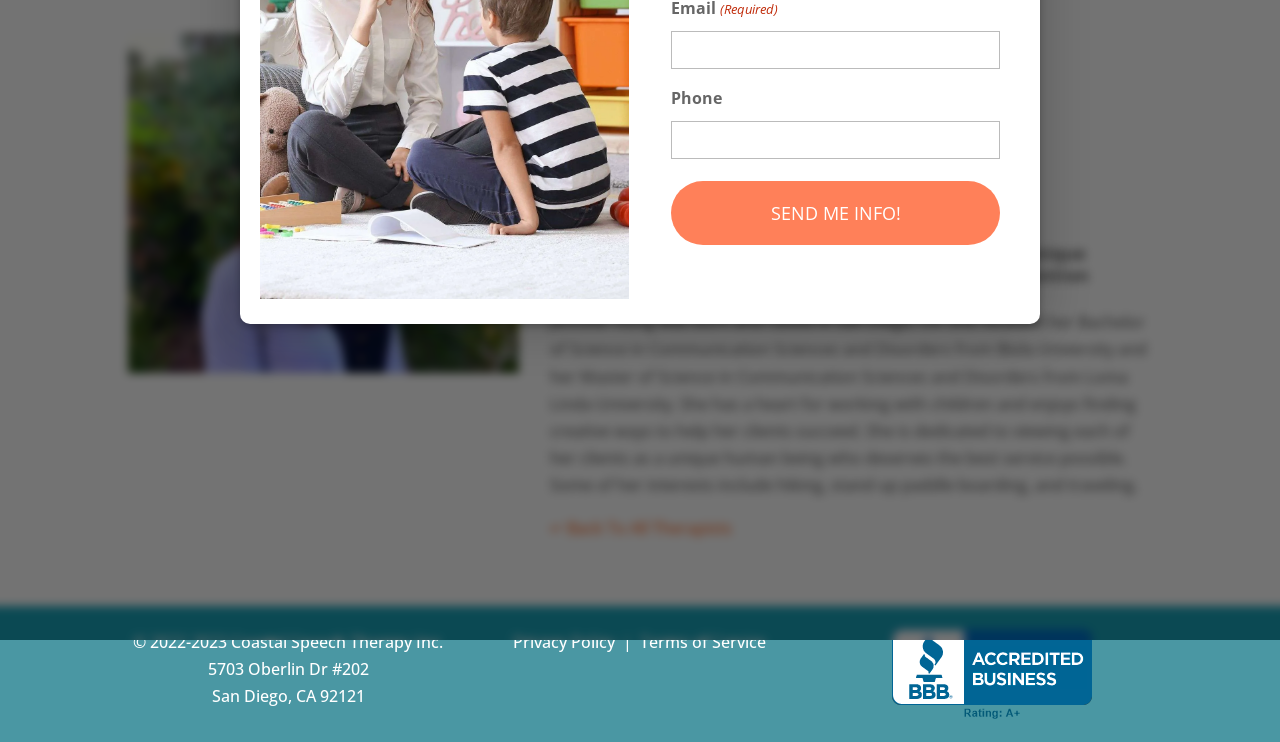Identify the bounding box for the element characterized by the following description: "↵ Back To All Therapists".

[0.43, 0.697, 0.572, 0.726]